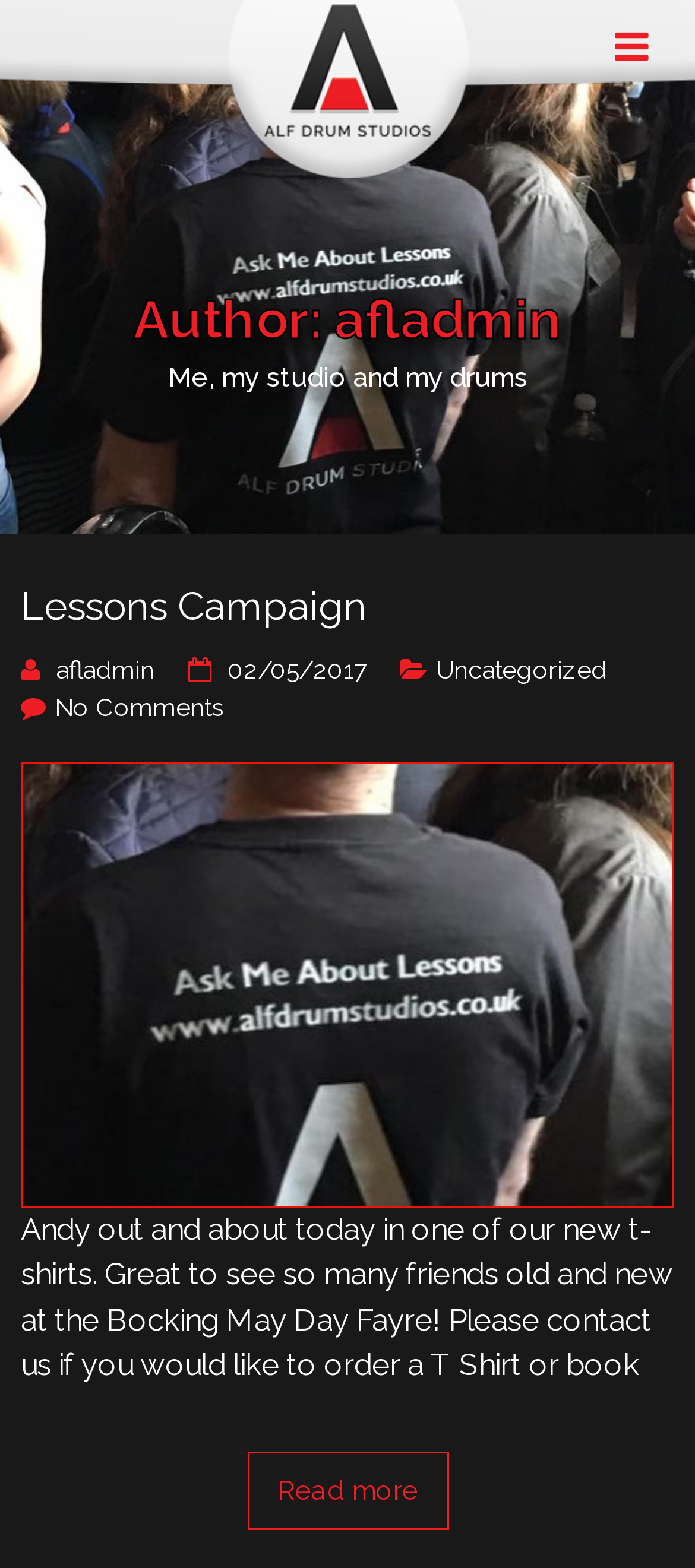Extract the bounding box coordinates for the HTML element that matches this description: "Uncategorized". The coordinates should be four float numbers between 0 and 1, i.e., [left, top, right, bottom].

[0.627, 0.418, 0.874, 0.436]